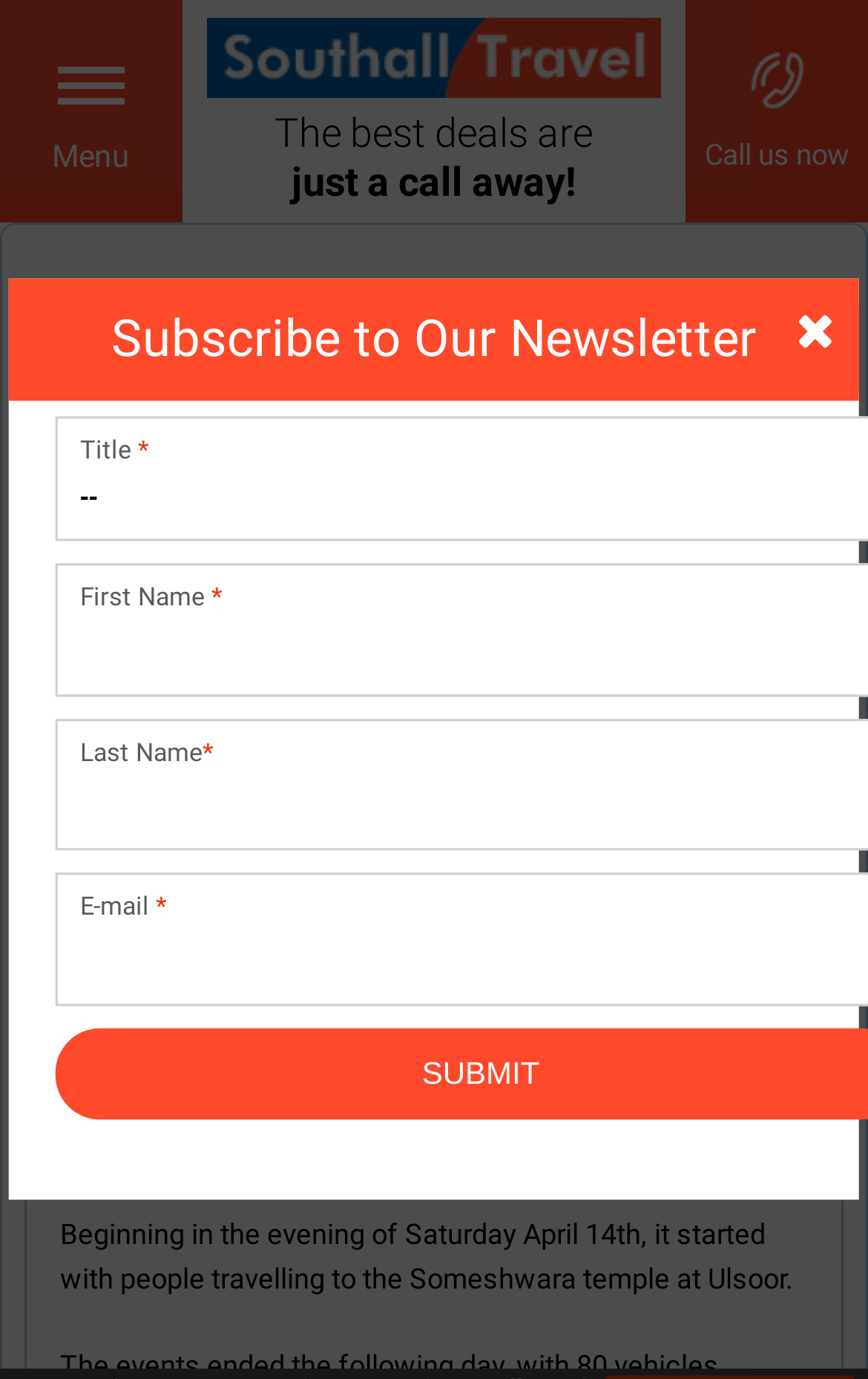Find and generate the main title of the webpage.

Poo Pallaki procession takes place in Bangalore